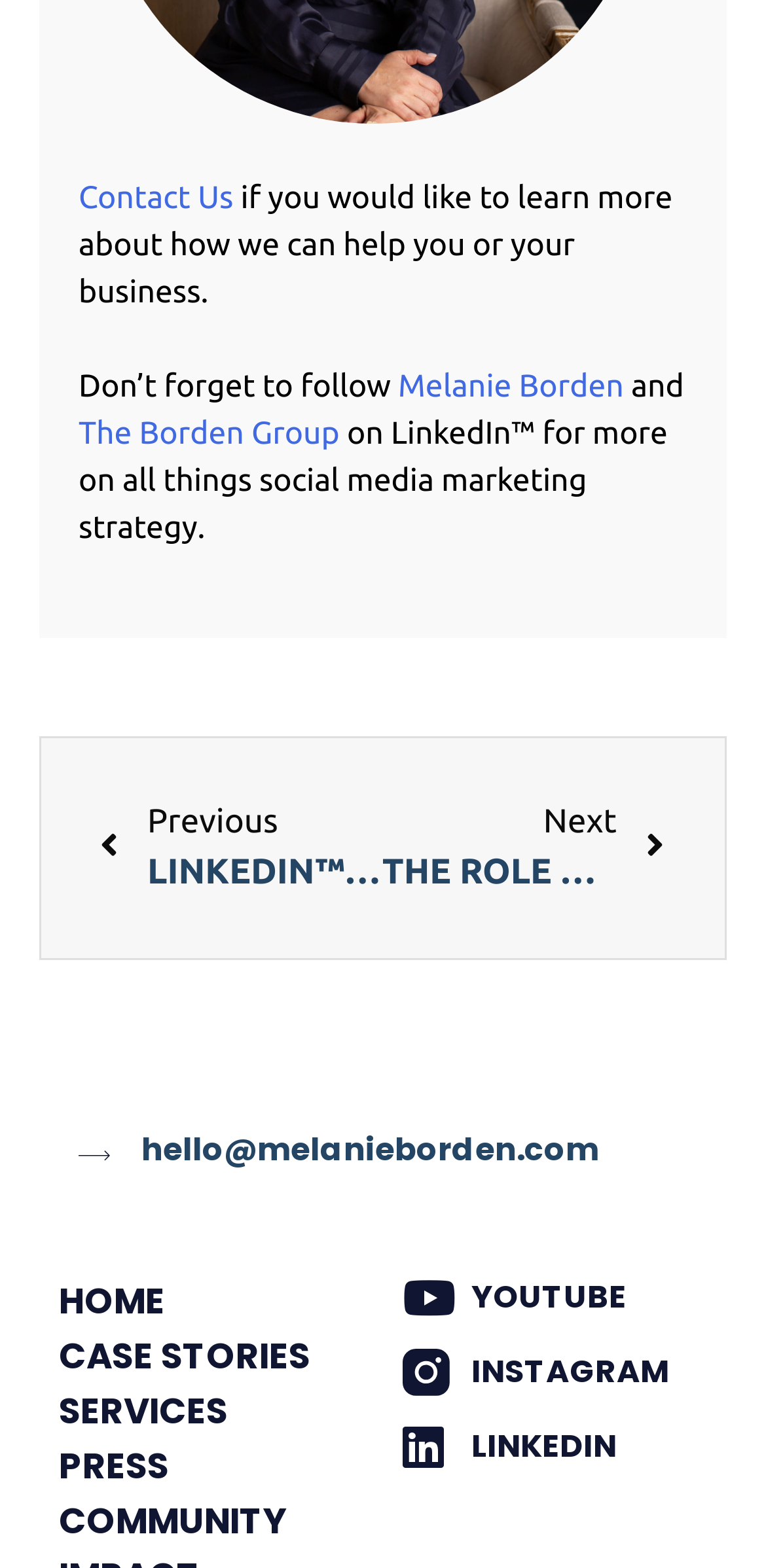How many social media links are there?
Please provide a single word or phrase in response based on the screenshot.

3